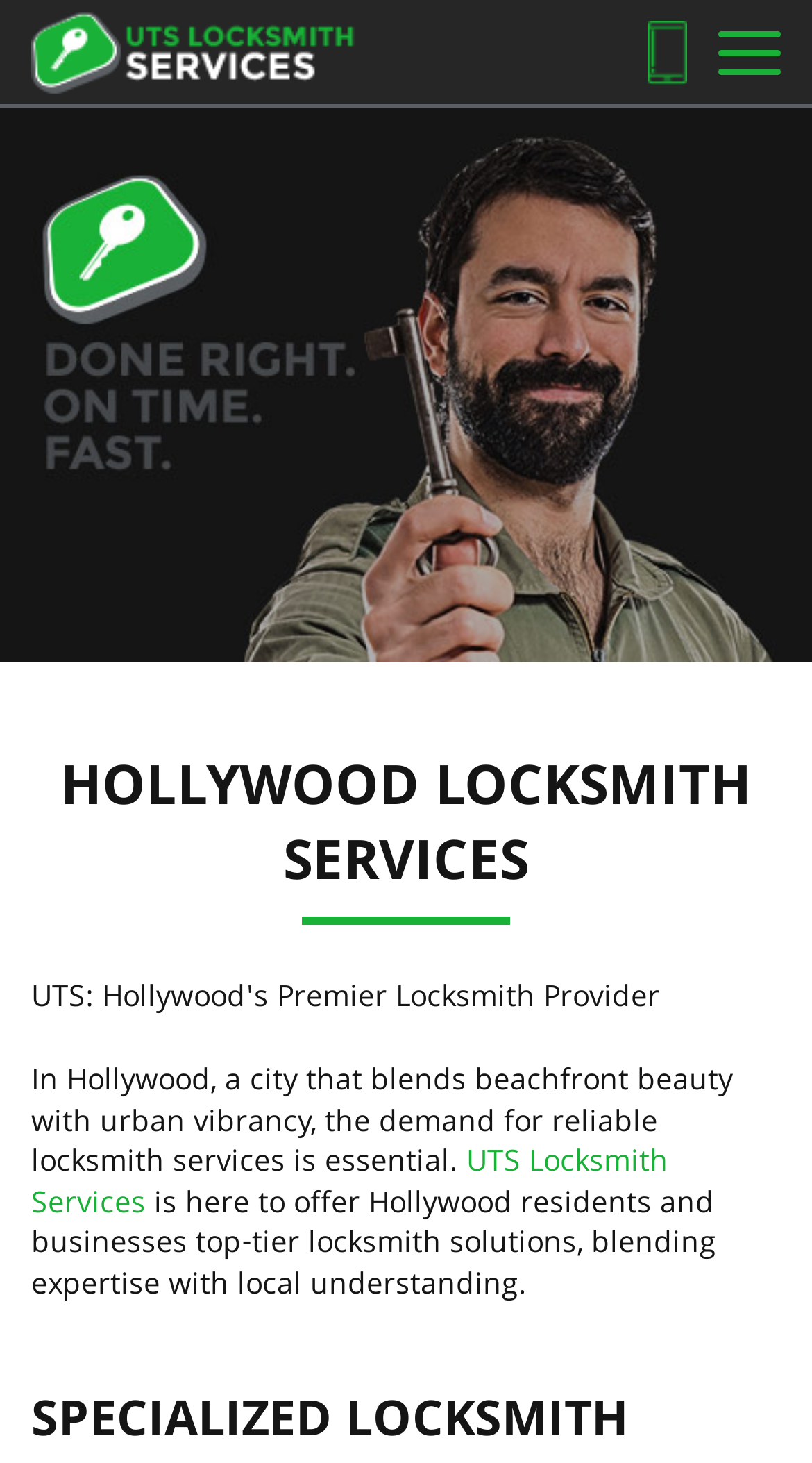Find the bounding box coordinates of the element to click in order to complete this instruction: "Click on HOME". The bounding box coordinates must be four float numbers between 0 and 1, denoted as [left, top, right, bottom].

[0.244, 0.389, 0.756, 0.439]